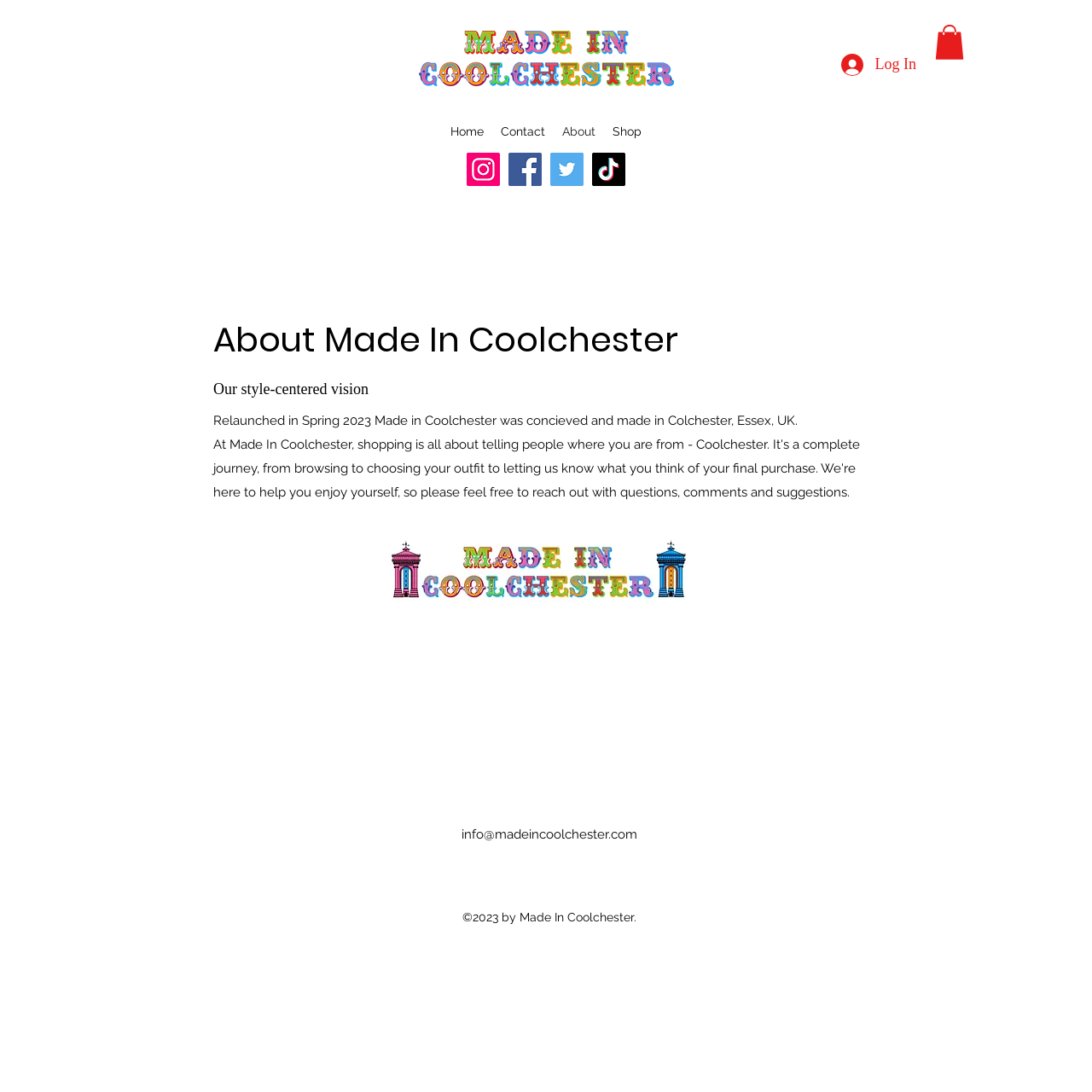Please find the bounding box coordinates of the element's region to be clicked to carry out this instruction: "Visit the Home page".

[0.405, 0.109, 0.451, 0.132]